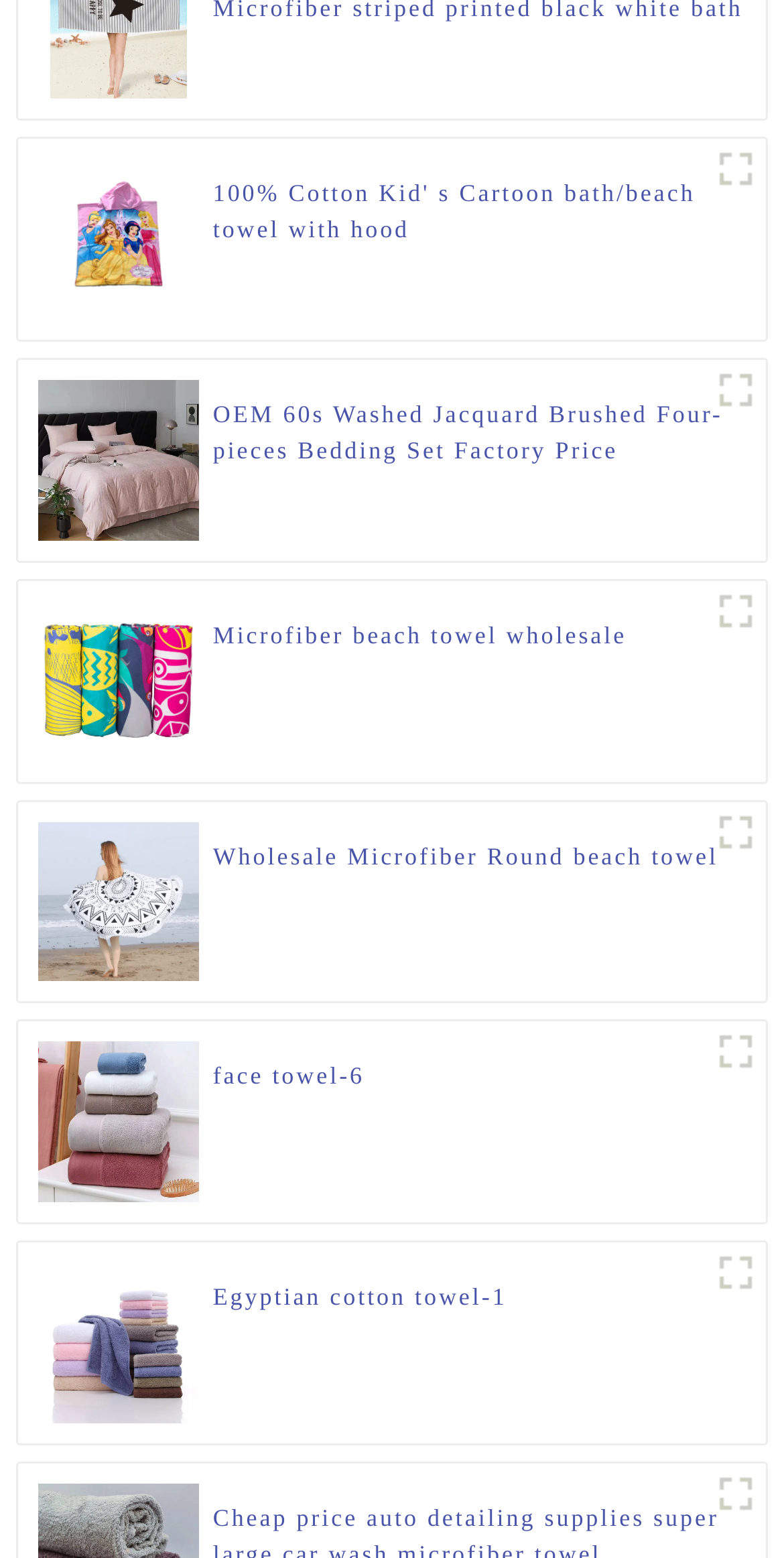Identify the bounding box coordinates for the region of the element that should be clicked to carry out the instruction: "Explore the OEM 60s Washed Jacquard Brushed Four-pieces Bedding Set Factory Price link". The bounding box coordinates should be four float numbers between 0 and 1, i.e., [left, top, right, bottom].

[0.048, 0.285, 0.254, 0.303]